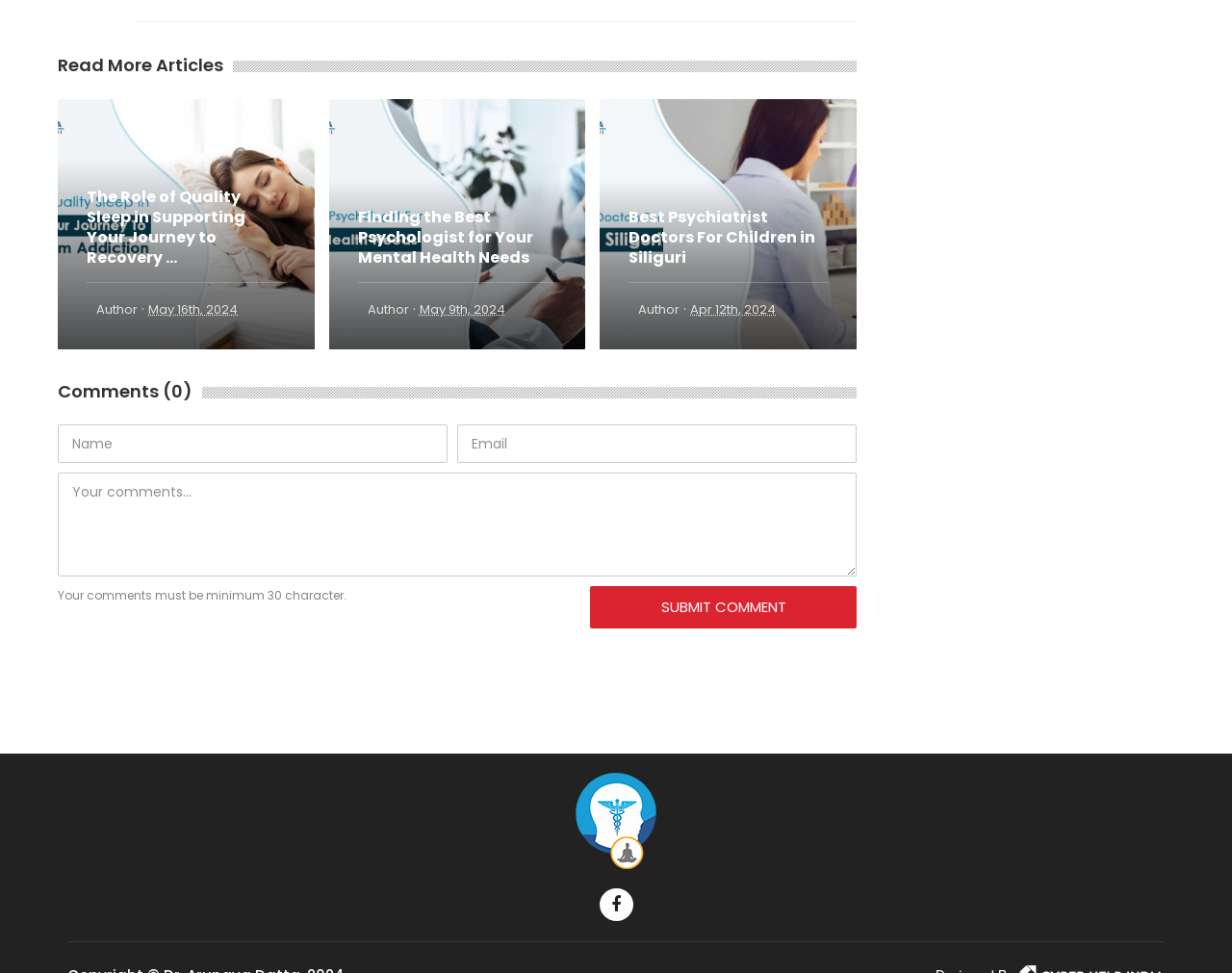What is the topic of the first article?
From the image, respond using a single word or phrase.

Quality Sleep